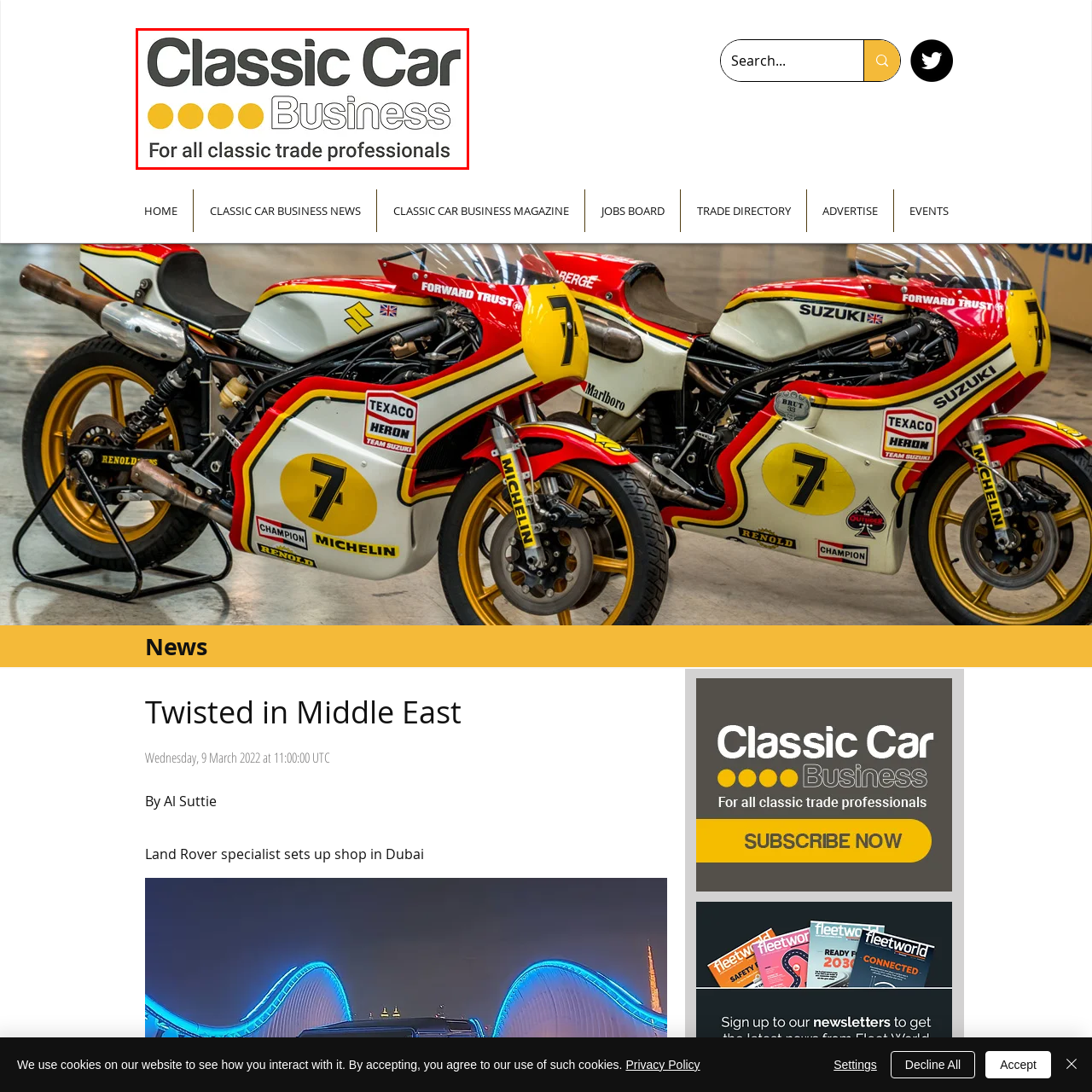What is the tone conveyed by the font of 'Business'?
Observe the section of the image outlined in red and answer concisely with a single word or phrase.

Professional